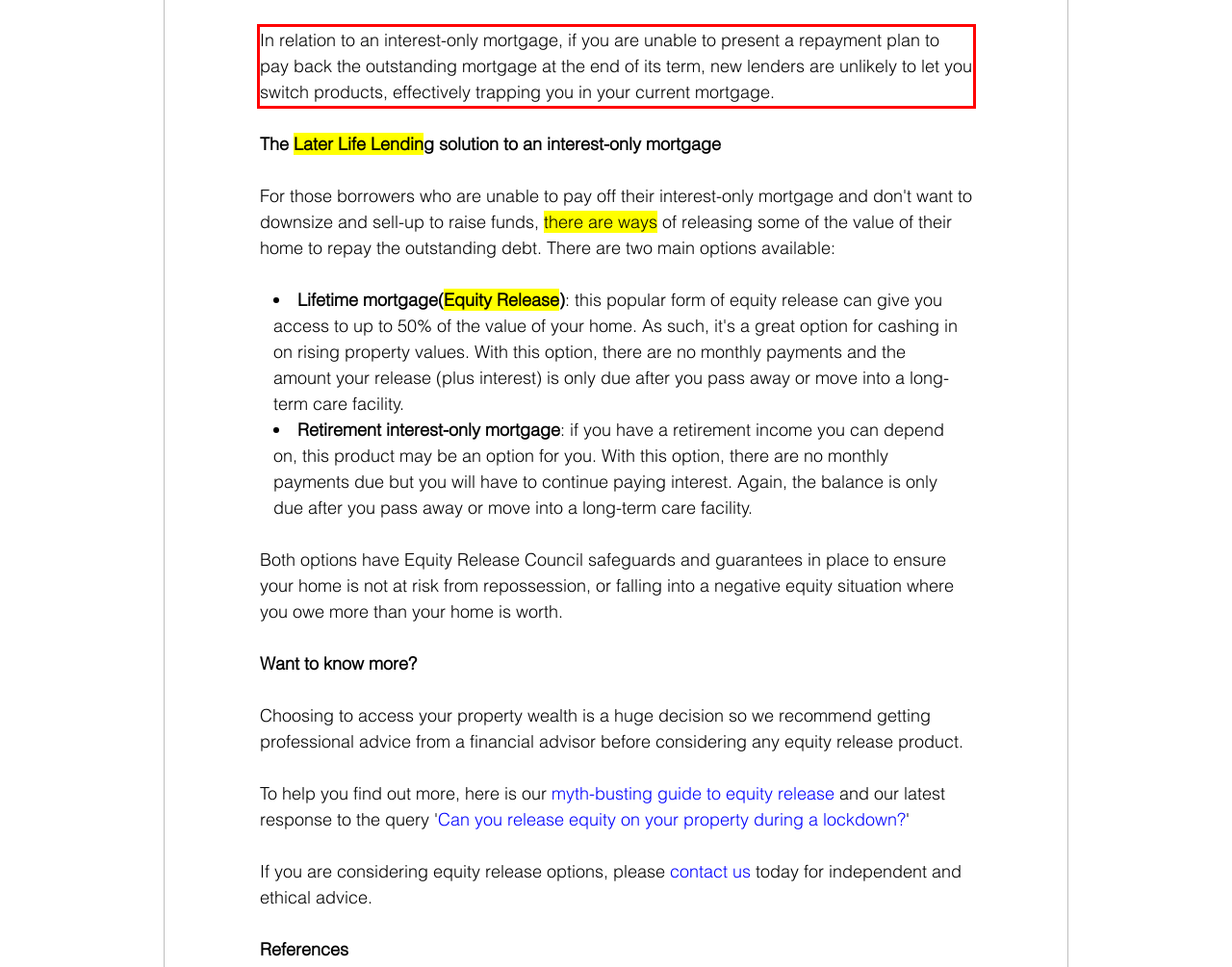Using the provided screenshot of a webpage, recognize and generate the text found within the red rectangle bounding box.

In relation to an interest-only mortgage, if you are unable to present a repayment plan to pay back the outstanding mortgage at the end of its term, new lenders are unlikely to let you switch products, effectively trapping you in your current mortgage.